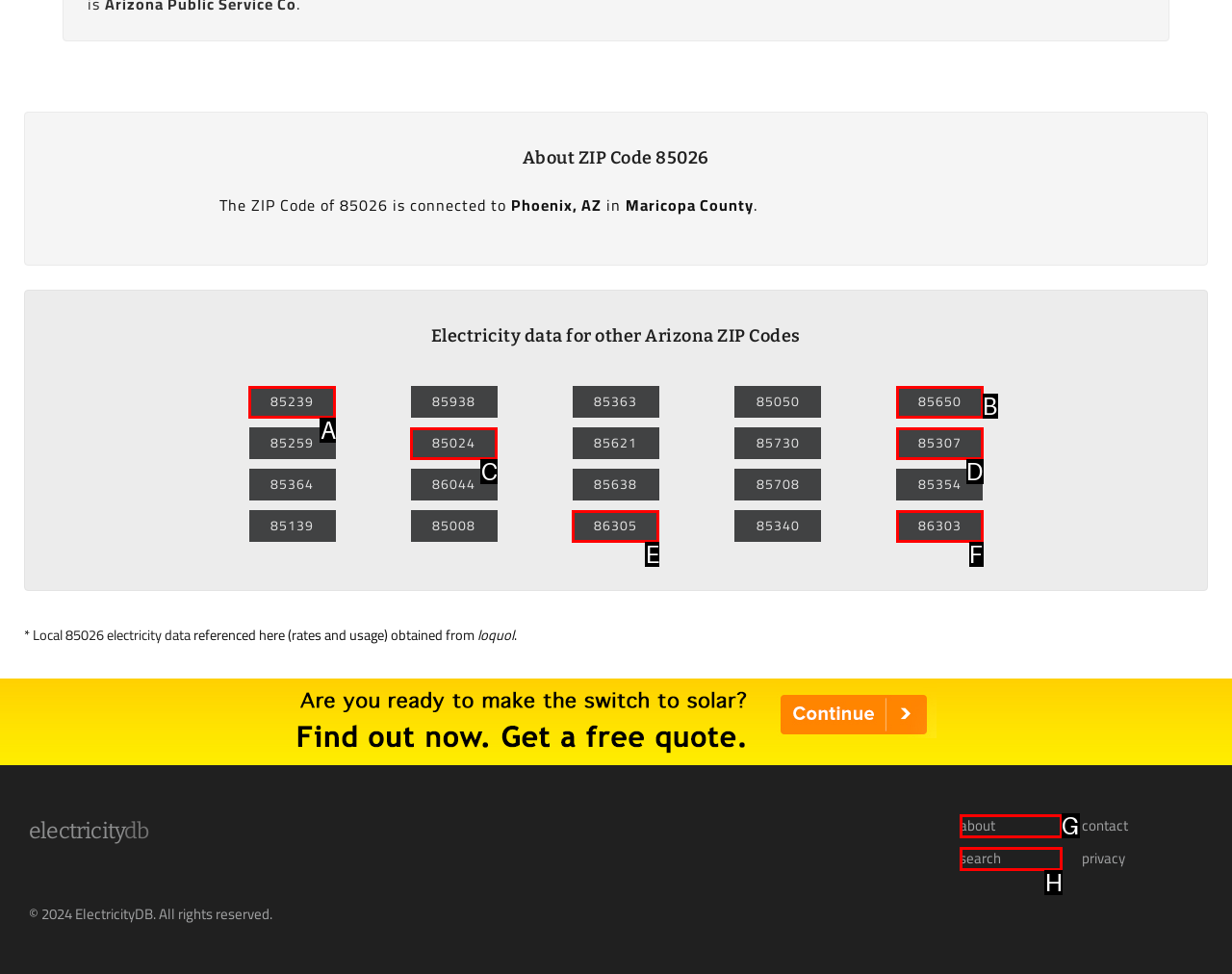From the given choices, which option should you click to complete this task: Visit the about page? Answer with the letter of the correct option.

G